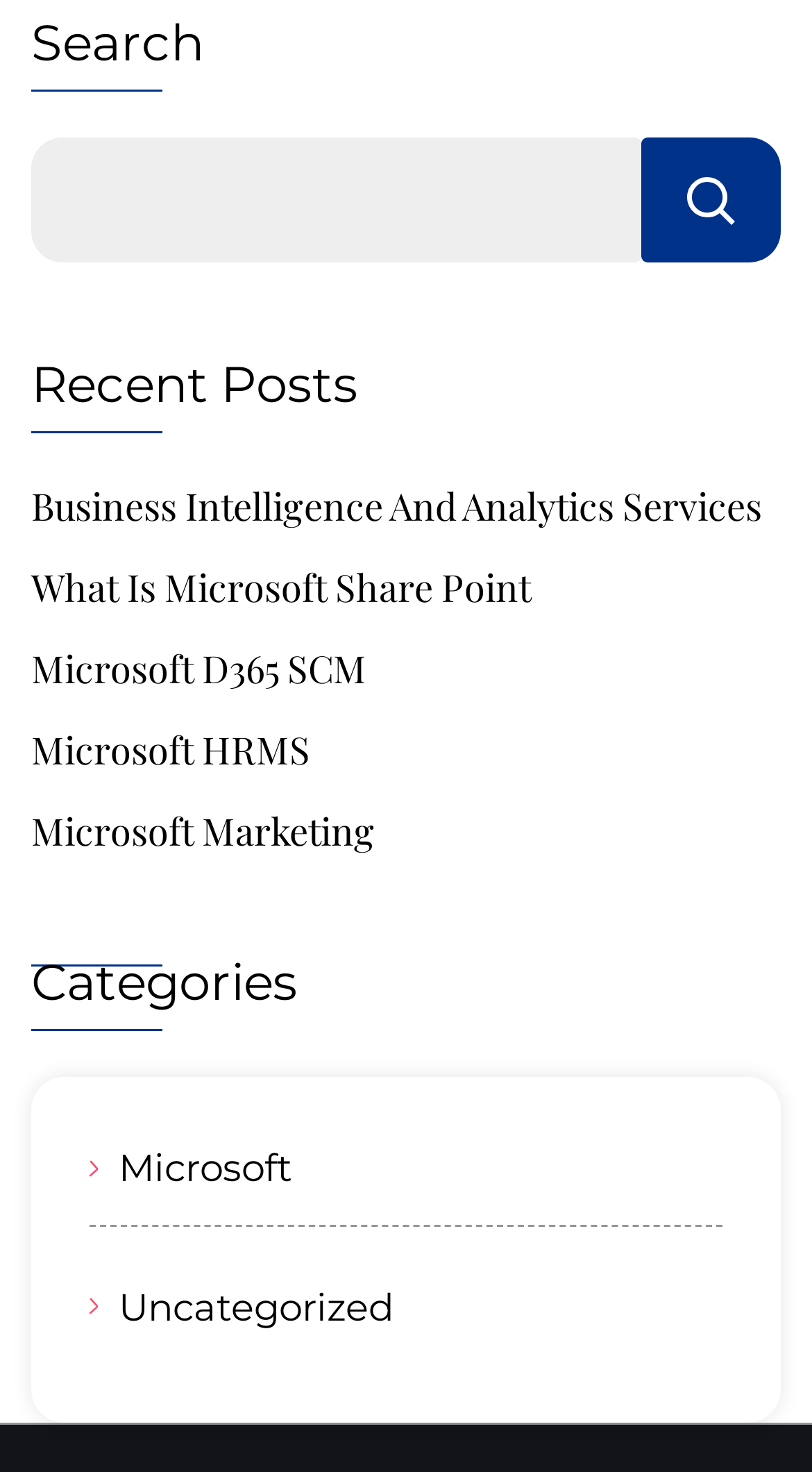Please determine the bounding box coordinates of the element's region to click in order to carry out the following instruction: "click on Recent Posts". The coordinates should be four float numbers between 0 and 1, i.e., [left, top, right, bottom].

[0.038, 0.239, 0.962, 0.283]